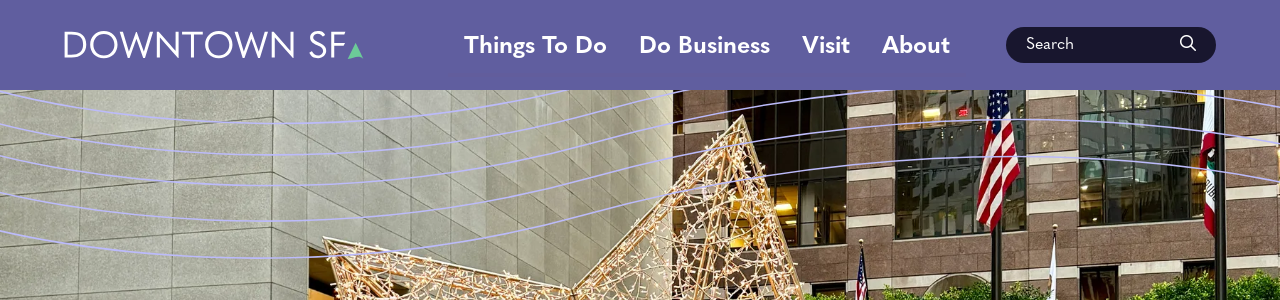Describe all elements and aspects of the image.

The image presents a festive scene from downtown San Francisco, capturing a beautifully designed light installation. In the foreground, an intricately shaped structure made of lights glimmers against the backdrop of modern buildings. The area is enhanced by American flags on display, signaling both pride and the holiday spirit. Above this vibrant scene is a sleek banner labeled "DOWNTOWN SF," with options like "Things To Do," "Do Business," "Visit," and "About," inviting visitors to explore various attractions in the area. The overall composition blends urban charm with a touch of festive cheer, making it an ideal photo spot for holiday memories.